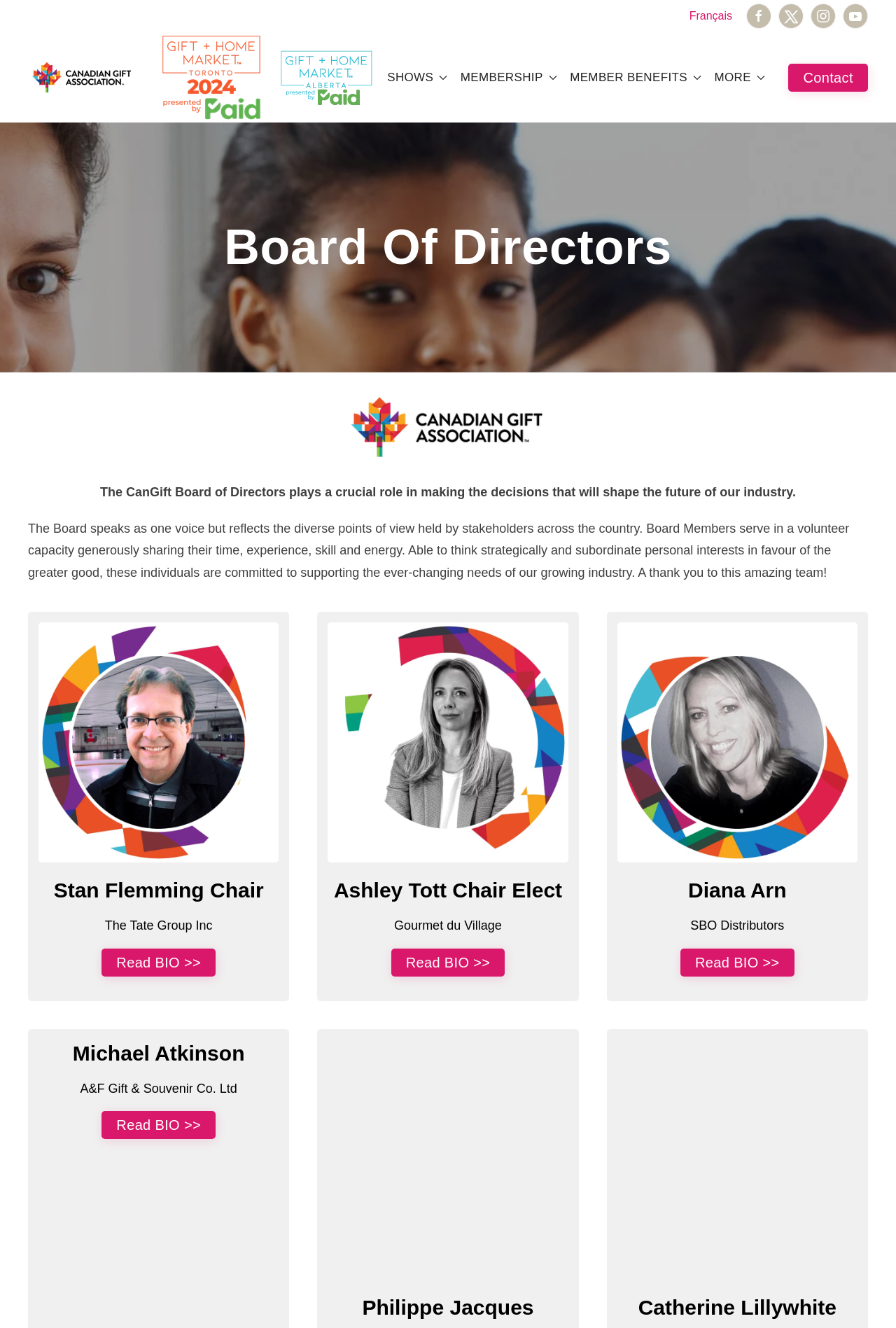Calculate the bounding box coordinates of the UI element given the description: "Read BIO >>".

[0.114, 0.714, 0.241, 0.735]